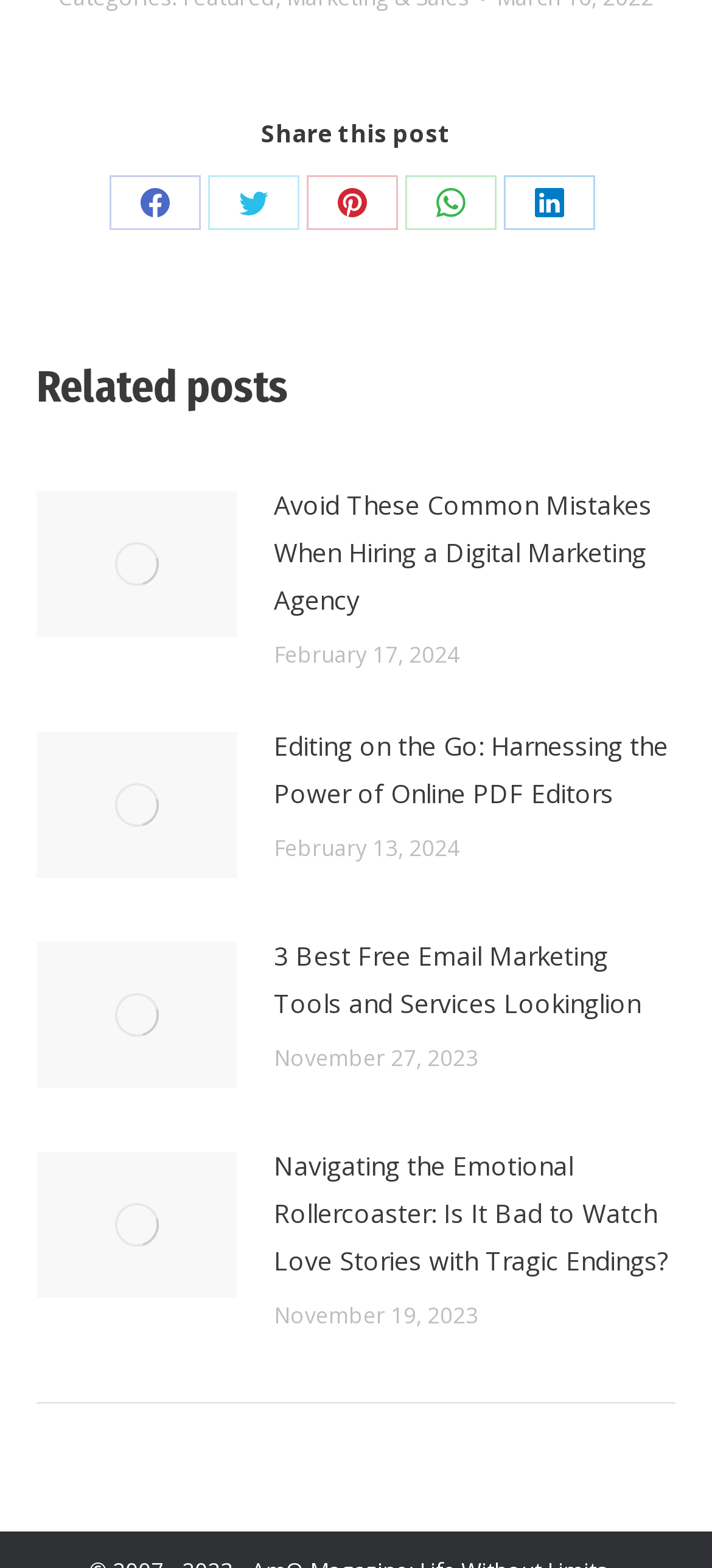Respond to the following query with just one word or a short phrase: 
What is the purpose of the buttons at the top?

Share posts